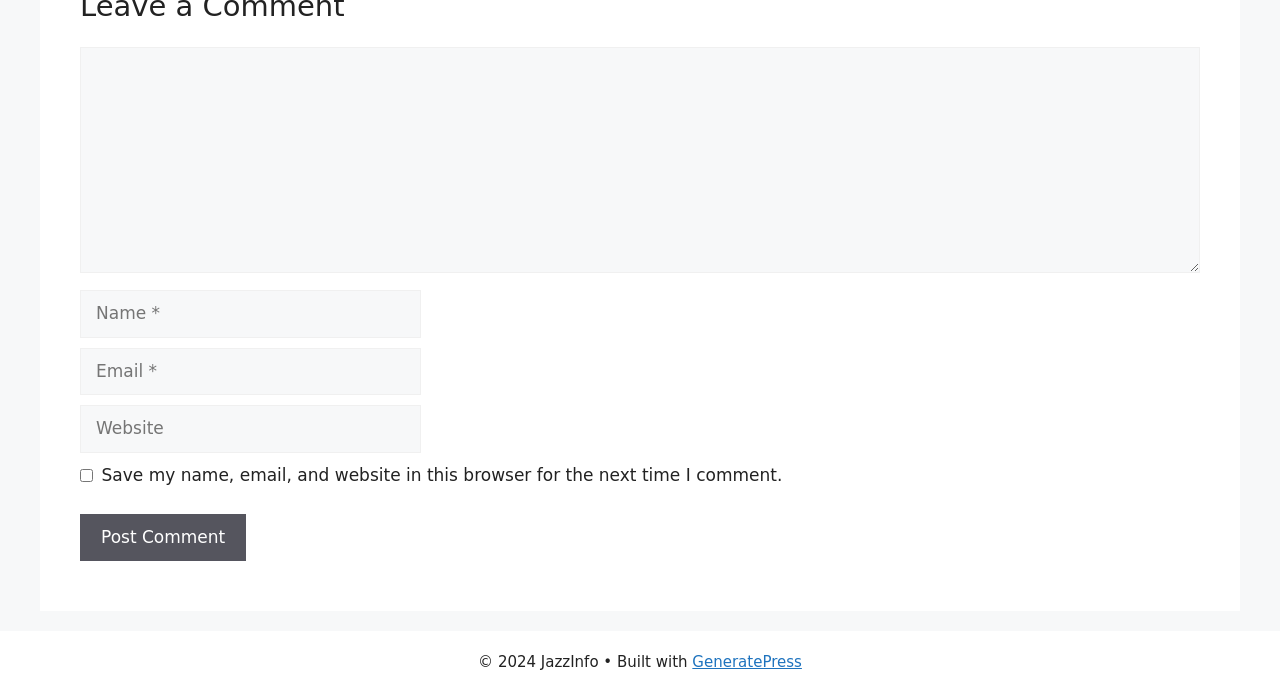Respond with a single word or short phrase to the following question: 
What is the button at the bottom of the form for?

Post Comment